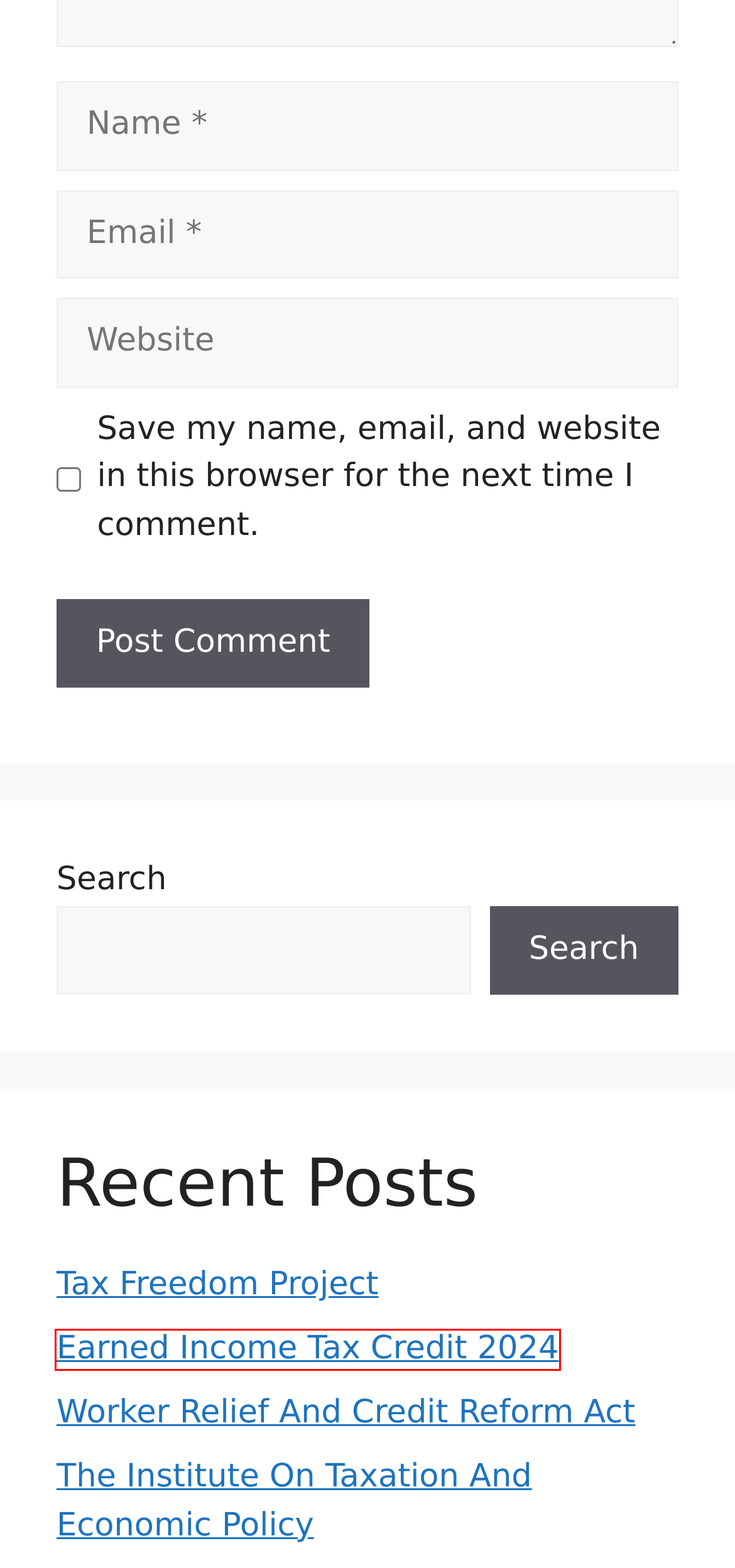Analyze the screenshot of a webpage featuring a red rectangle around an element. Pick the description that best fits the new webpage after interacting with the element inside the red bounding box. Here are the candidates:
A. Earned Income Tax Credit 2024 - Taxcredits for Working Families
B. Tax Credits - Taxcredits for Working Families
C. Worker Relief And Credit Reform Act - Taxcredits for Working Families
D. Contributing Structures - Taxcredits for Working Families
E. Alabama Child Tax Credit 2022 - Taxcredits for Working Families
F. Tax Freedom Project - Taxcredits for Working Families
G. Taxcredits for Working Families -
H. The Institute On Taxation And Economic Policy - Taxcredits for Working Families

A